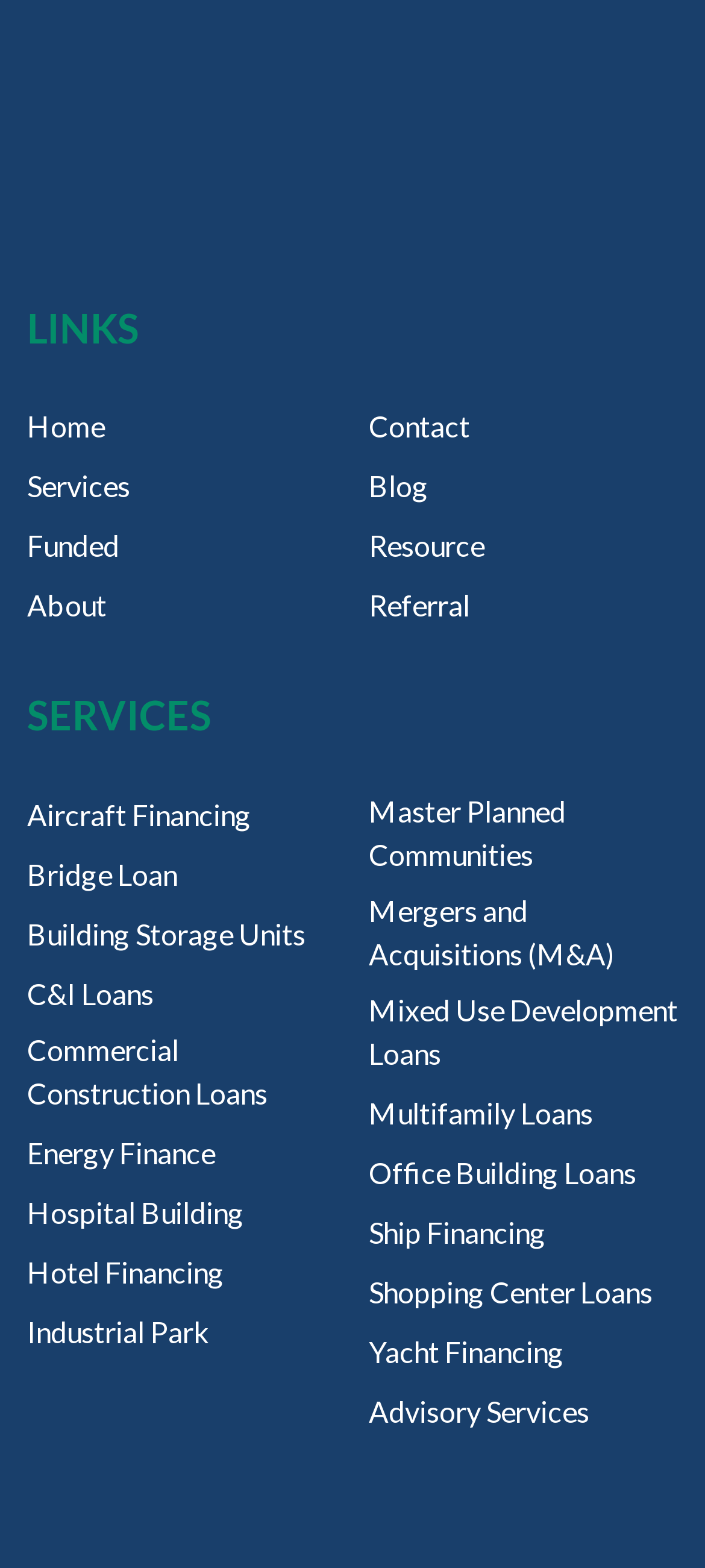Find the bounding box coordinates of the area that needs to be clicked in order to achieve the following instruction: "Learn about Aircraft Financing". The coordinates should be specified as four float numbers between 0 and 1, i.e., [left, top, right, bottom].

[0.038, 0.506, 0.356, 0.534]